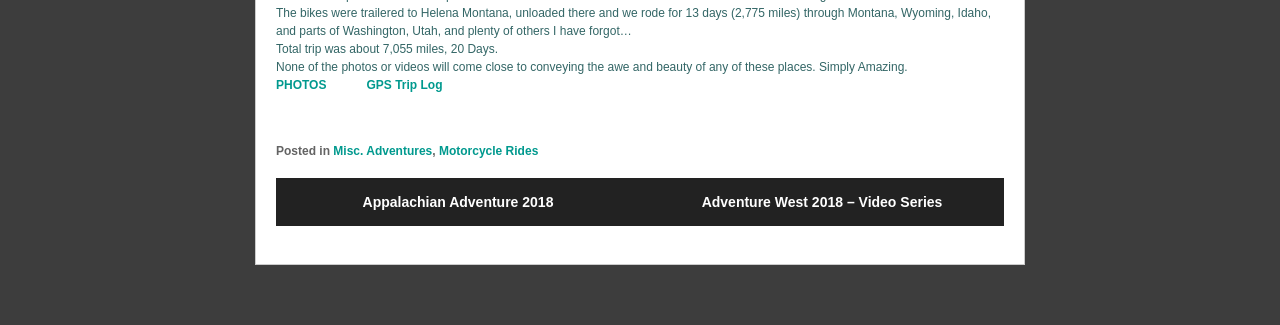Using details from the image, please answer the following question comprehensively:
What is the total trip distance?

The answer can be found in the second StaticText element, which states 'Total trip was about 7,055 miles, 20 Days.'